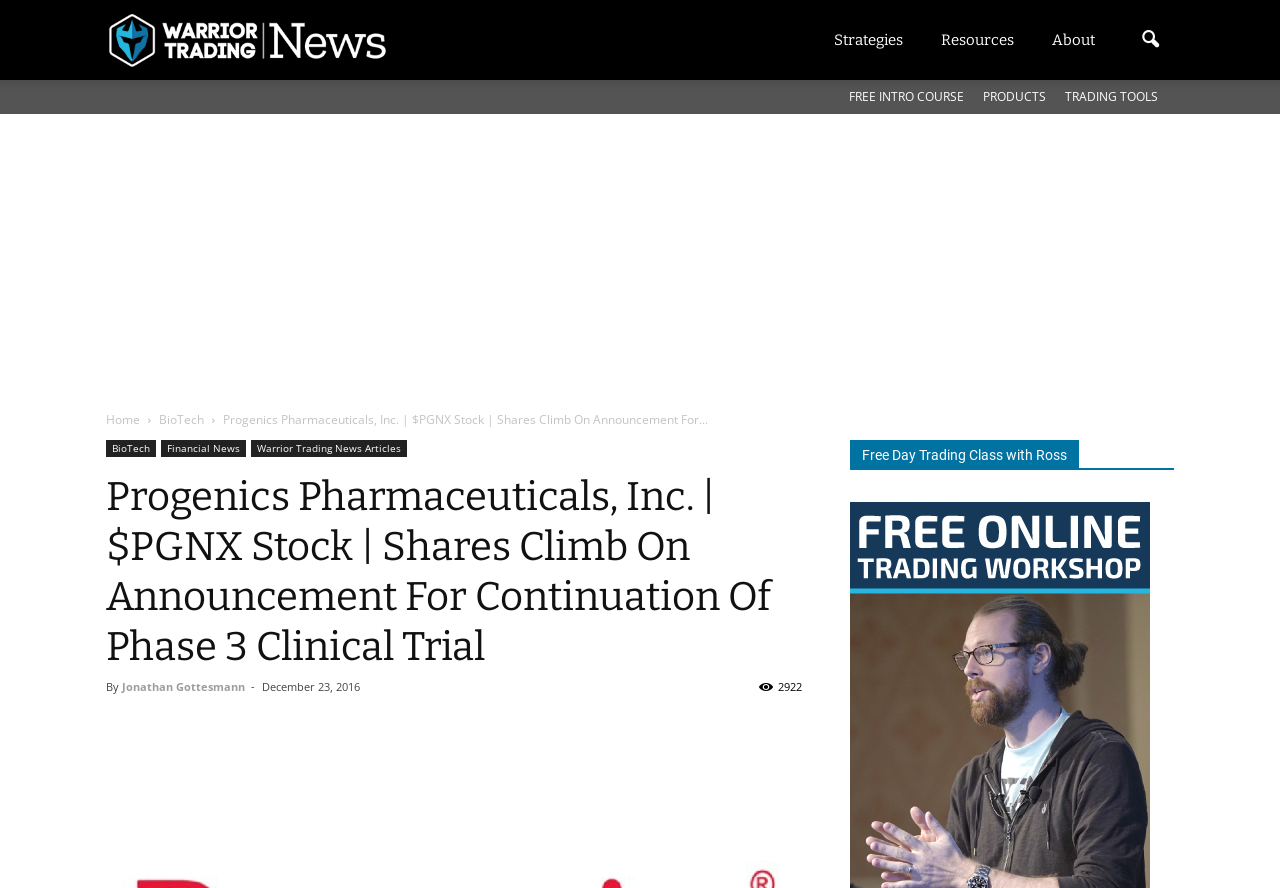Find and specify the bounding box coordinates that correspond to the clickable region for the instruction: "Click the Home link".

[0.083, 0.463, 0.109, 0.482]